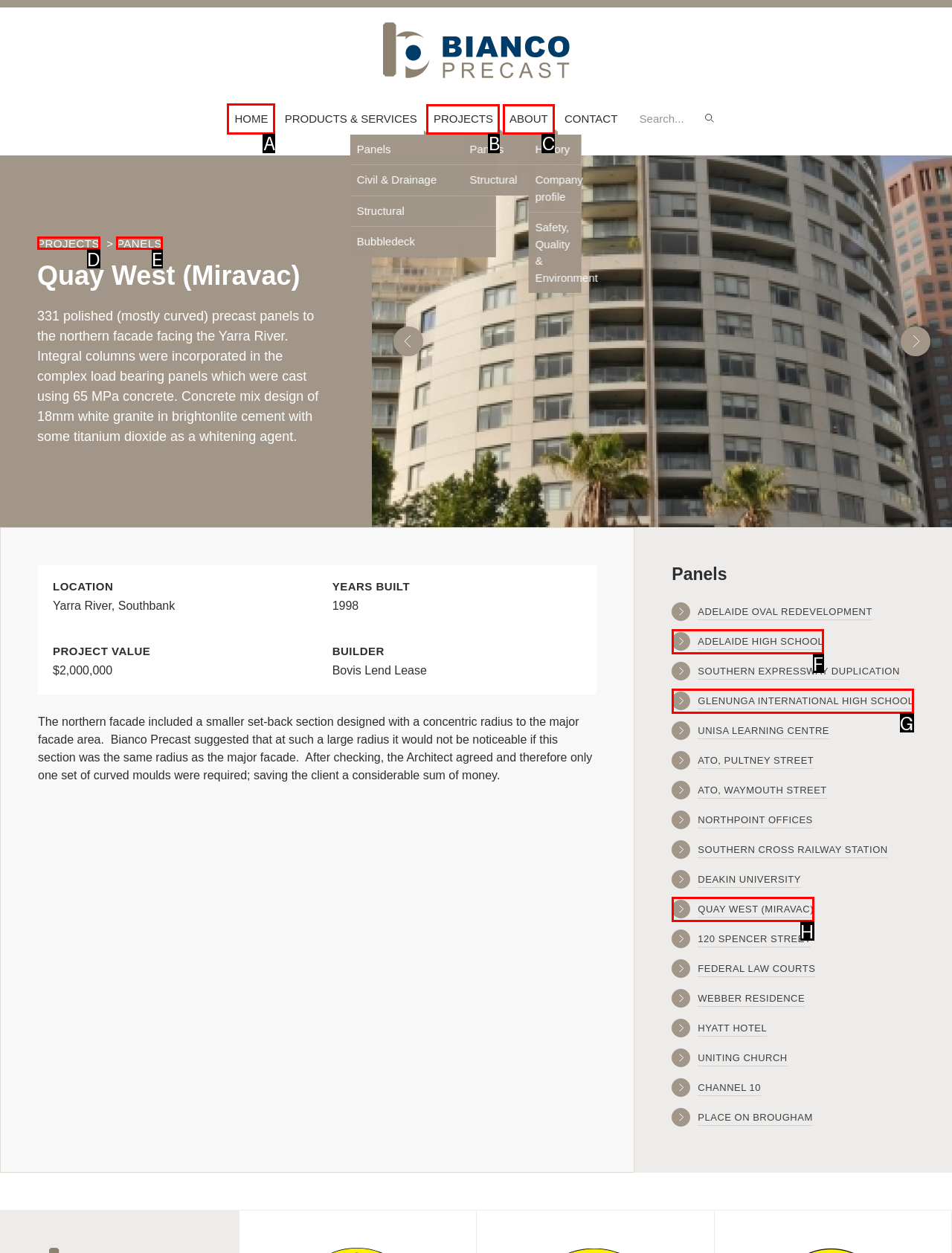What letter corresponds to the UI element to complete this task: Click on the HOME link
Answer directly with the letter.

A